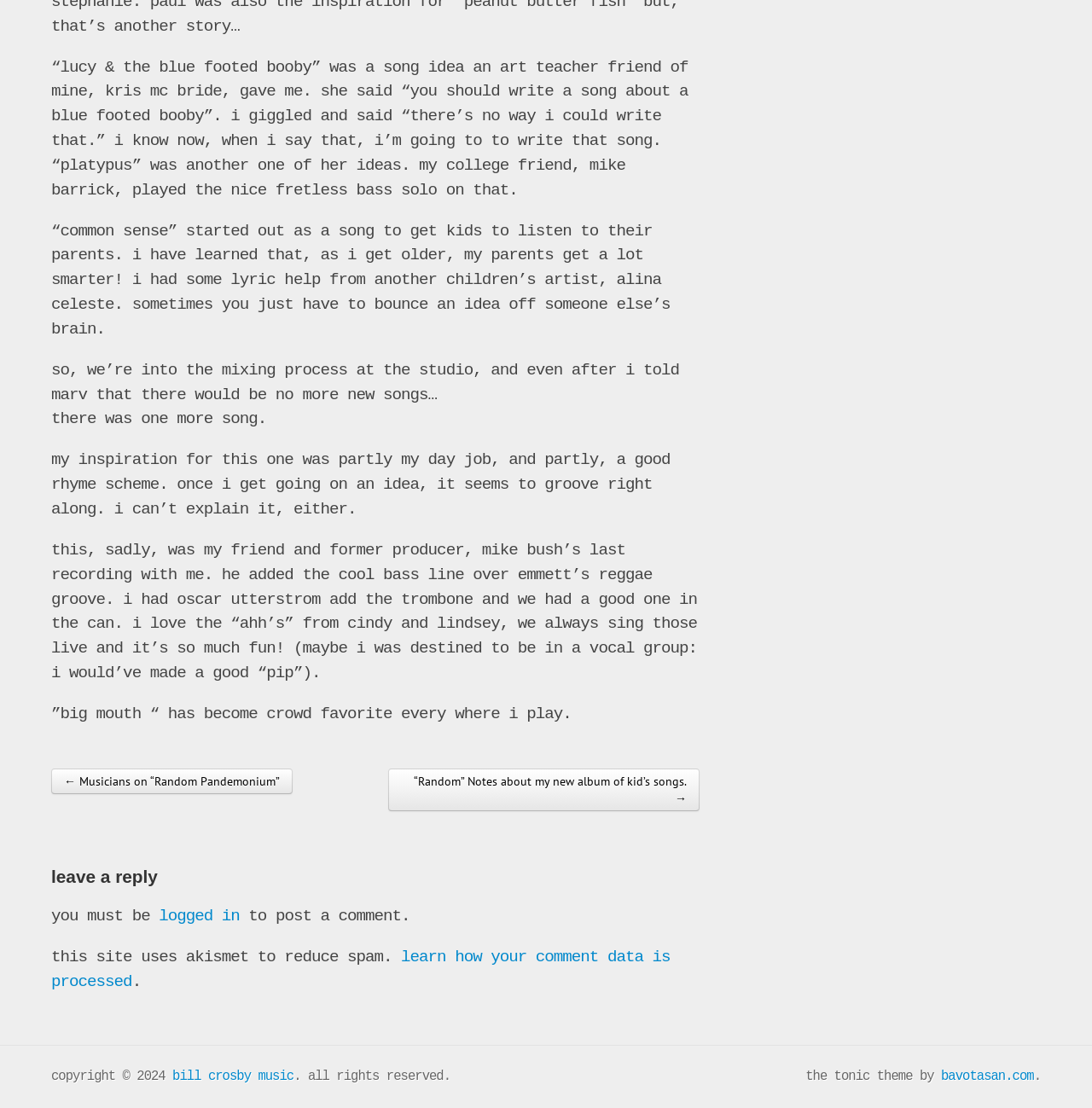What is the topic of the text?
Please utilize the information in the image to give a detailed response to the question.

Based on the text, it appears to be about the inspiration and creation of songs, with the author sharing stories about how they came up with ideas for specific songs.